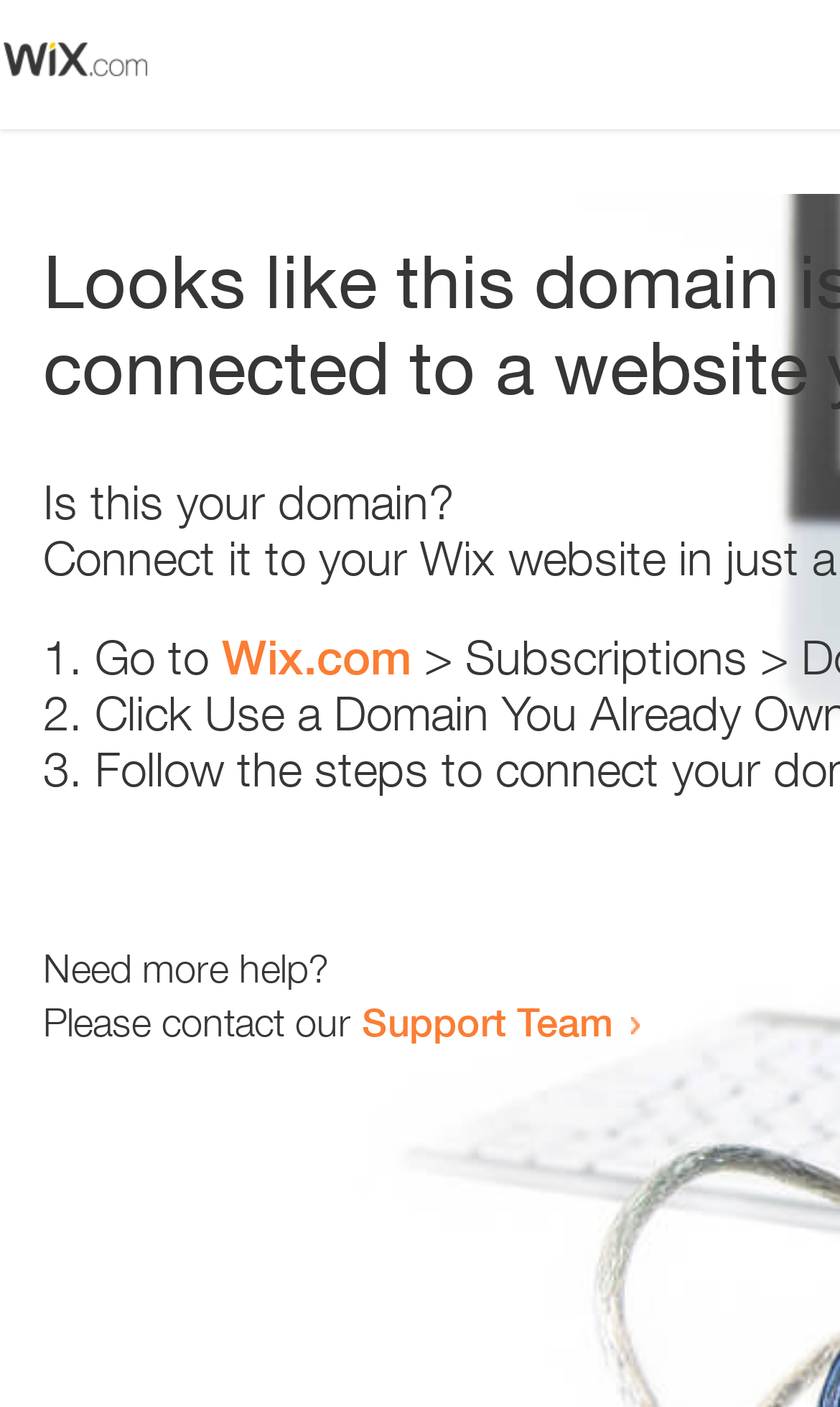Please give a concise answer to this question using a single word or phrase: 
How many steps are provided?

3